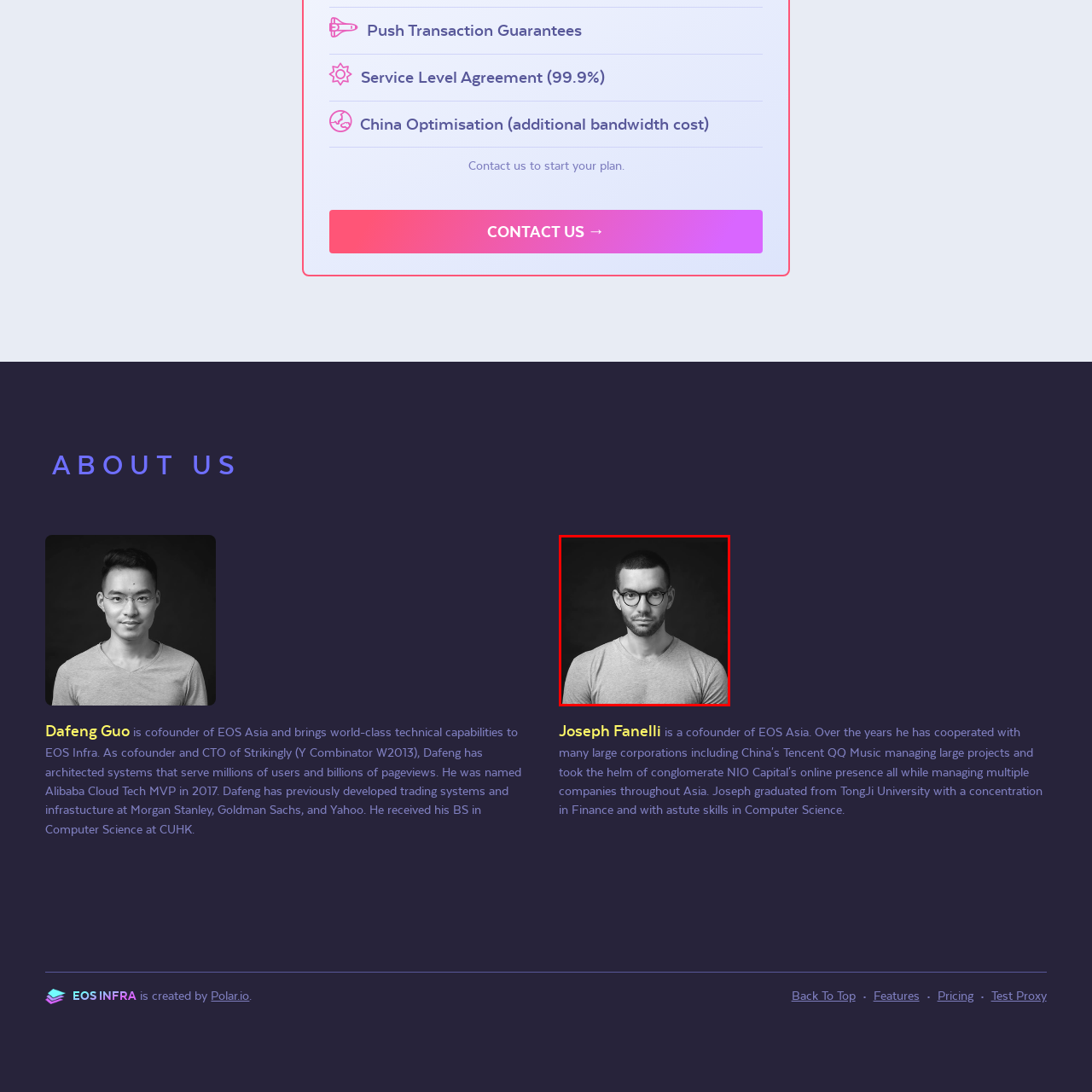Provide a comprehensive description of the image contained within the red rectangle.

The image features a professional-looking man with a neatly groomed short beard and glasses, exuding a serious yet approachable demeanor. He is wearing a simple gray t-shirt, which complements the minimalist and elegant aesthetic of the photograph. The backdrop is dark, enhancing the focus on his facial expressions and features, which convey confidence and introspection. This image is associated with Joseph Fanelli, highlighting his role in EOS Infra, as part of a collaborative narrative that includes notable figures in the tech industry.